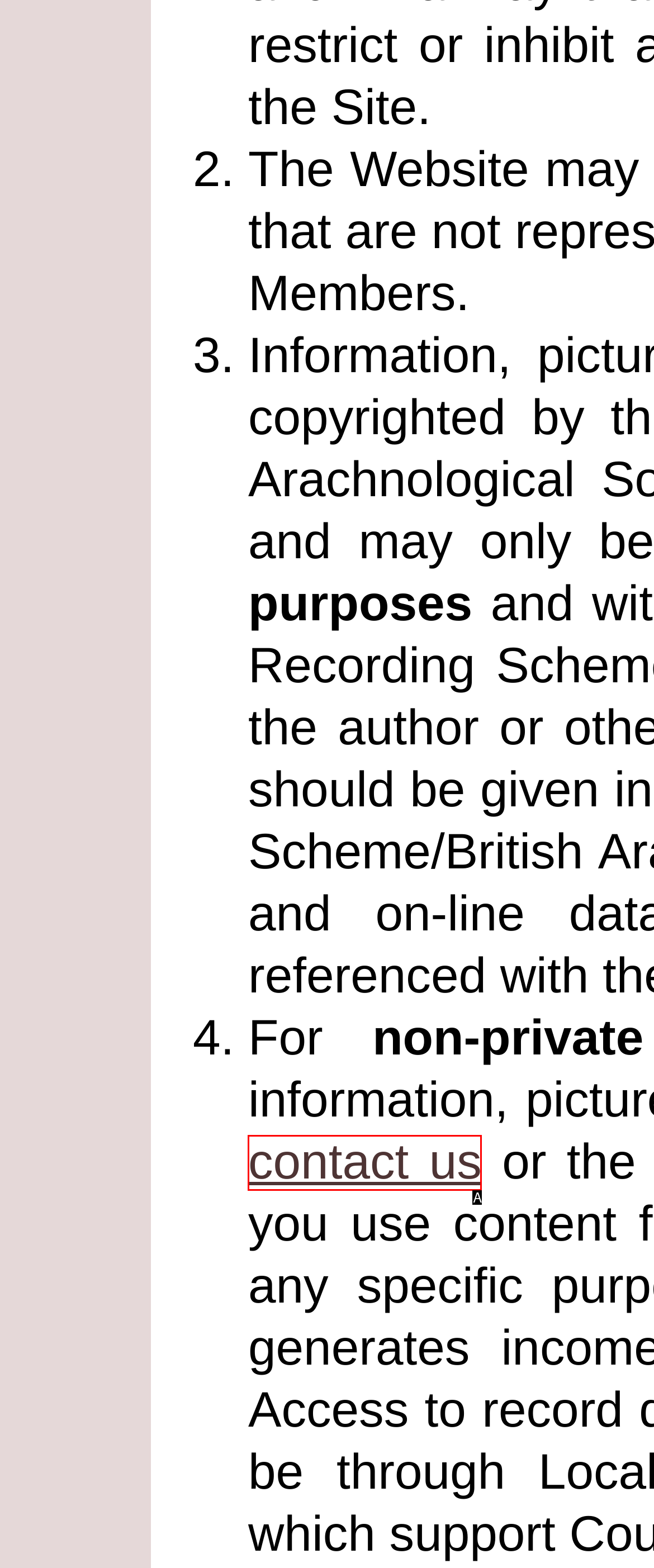Tell me which one HTML element best matches the description: contact us
Answer with the option's letter from the given choices directly.

A